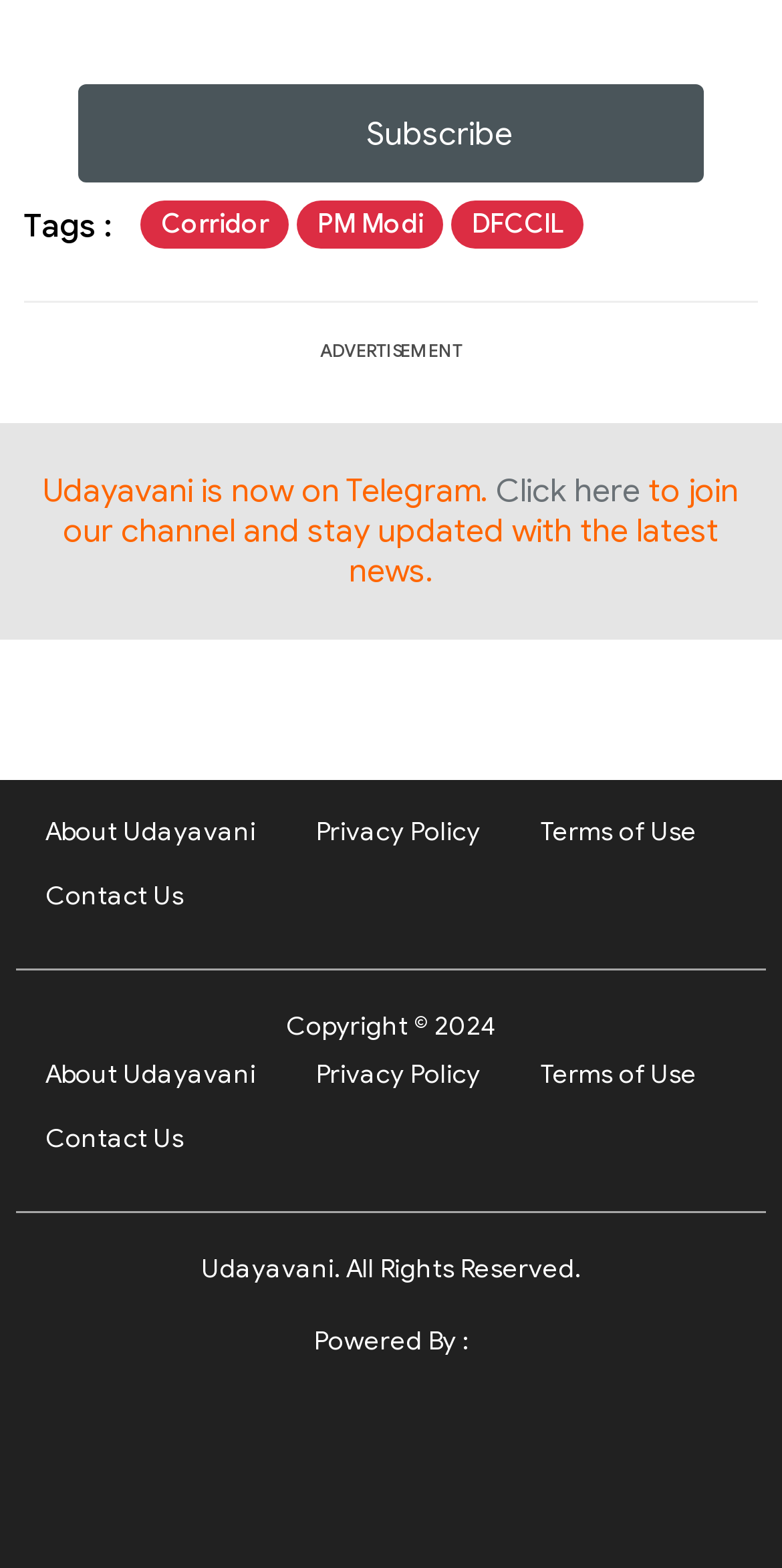Please respond to the question with a concise word or phrase:
How many links are there in the footer section?

8